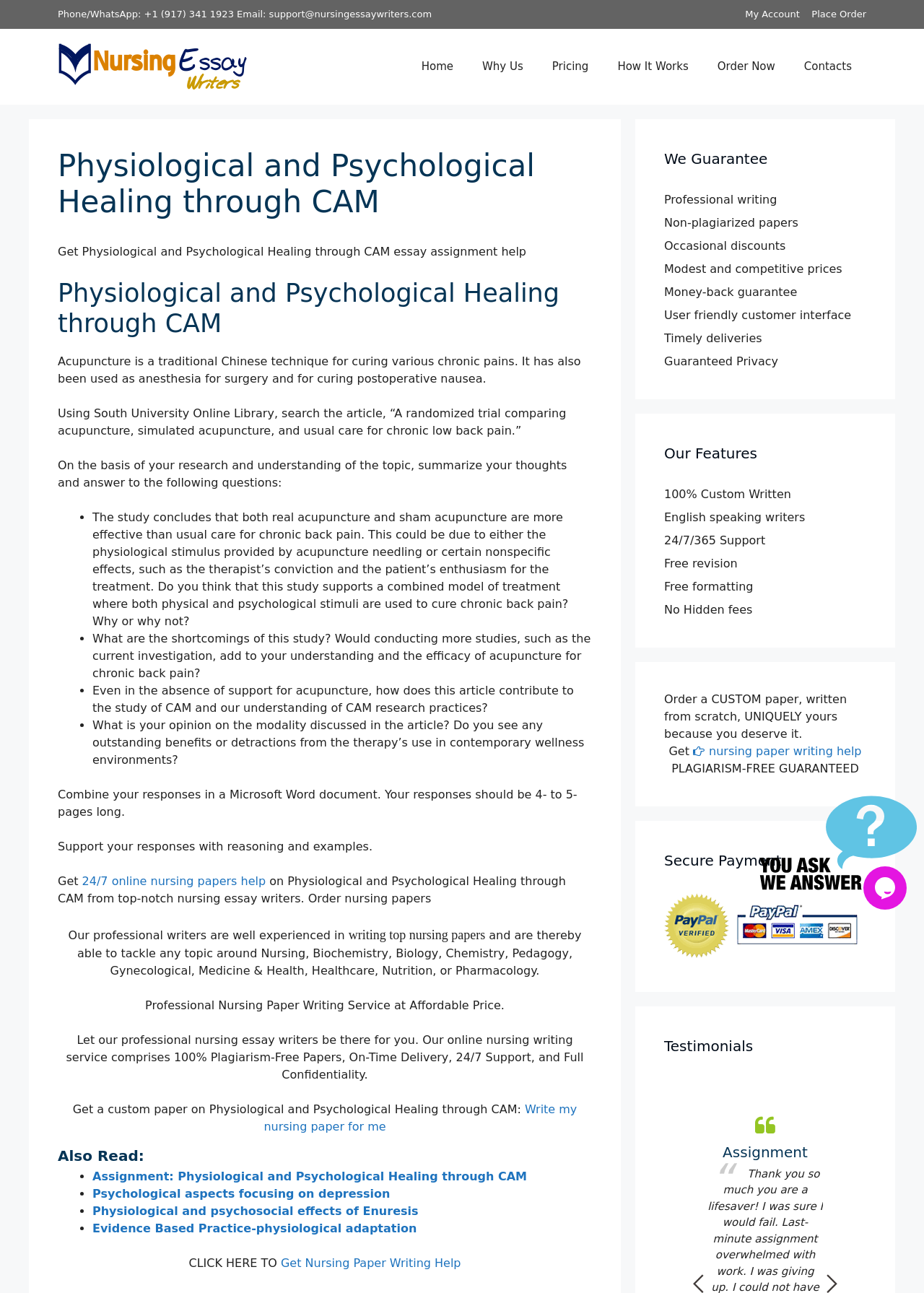What is the guarantee provided by the nursing paper writing service?
Based on the image, answer the question with as much detail as possible.

The guarantee provided by the nursing paper writing service can be found in the 'We Guarantee' section of the webpage, inside a static text element, which is 'Money-back guarantee'. This section lists several guarantees provided by the service, including professional writing, non-plagiarized papers, and timely deliveries.